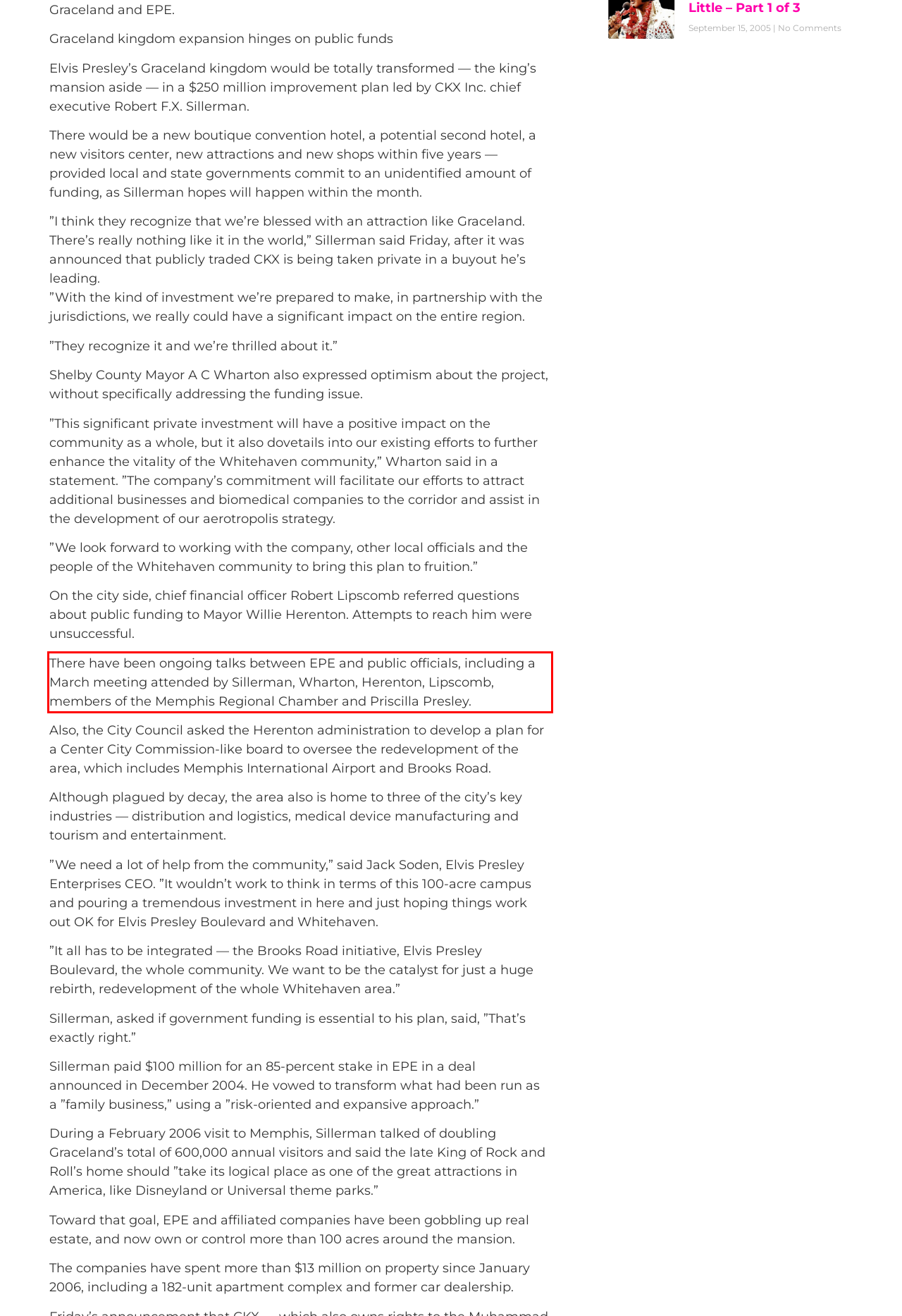Given a webpage screenshot, identify the text inside the red bounding box using OCR and extract it.

There have been ongoing talks between EPE and public officials, including a March meeting attended by Sillerman, Wharton, Herenton, Lipscomb, members of the Memphis Regional Chamber and Priscilla Presley.